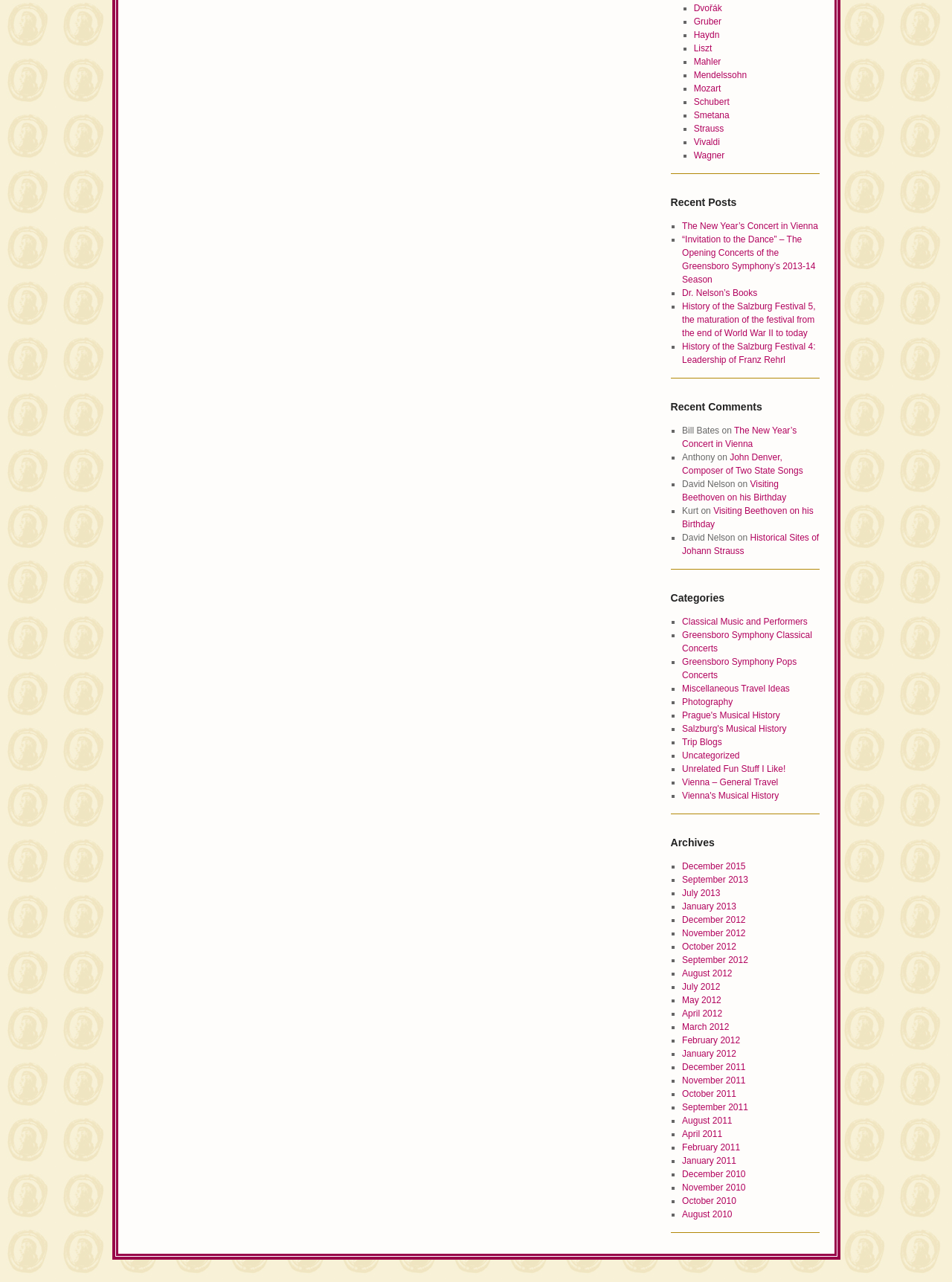Reply to the question below using a single word or brief phrase:
What is the title of the latest post?

The New Year’s Concert in Vienna